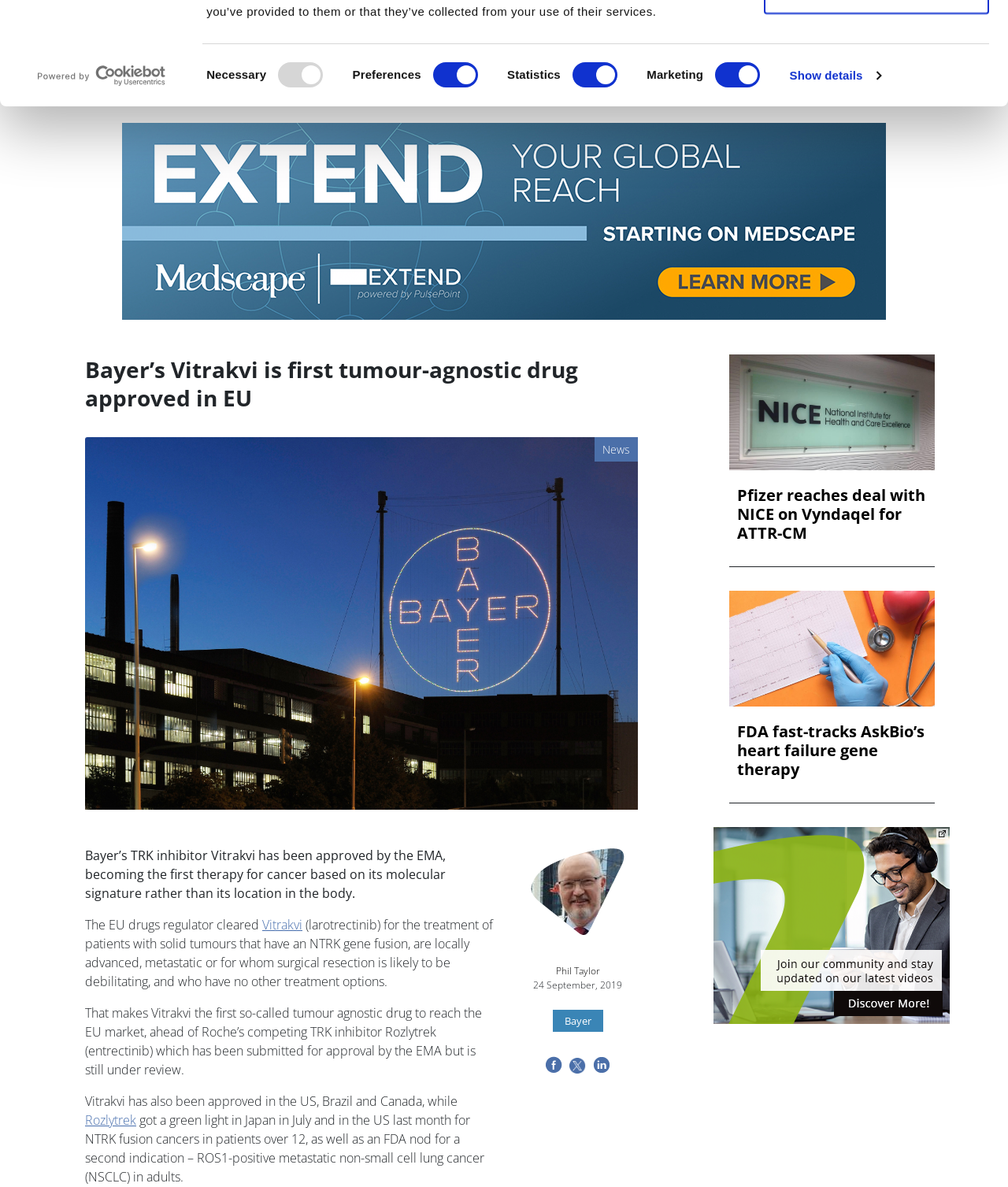Create a detailed narrative describing the layout and content of the webpage.

This webpage is about pharmaceutical news and features several articles and advertisements. At the top, there is a cookie consent dialog with a logo and a brief description of the website's cookie policy. Below this, there are social media links and a search icon.

The main content of the webpage is divided into two sections. On the left, there is a navigation menu with links to different categories, such as "News", "Views & Analysis", and "Webinars". On the right, there are several news articles, each with a heading, a brief summary, and an image. The first article is about Bayer's Vitrakvi, a tumour-agnostic drug approved in Europe, and features an image of the Bayer logo.

Below the first article, there are several other news articles, each with a similar format. These articles are about pharmaceutical companies and their products, including Pfizer and AskBio. There are also advertisements scattered throughout the webpage, including a large banner ad at the top and smaller ads between the articles.

At the bottom of the webpage, there are links to social media platforms and a button to toggle the navigation menu. Overall, the webpage is focused on providing news and information about the pharmaceutical industry.